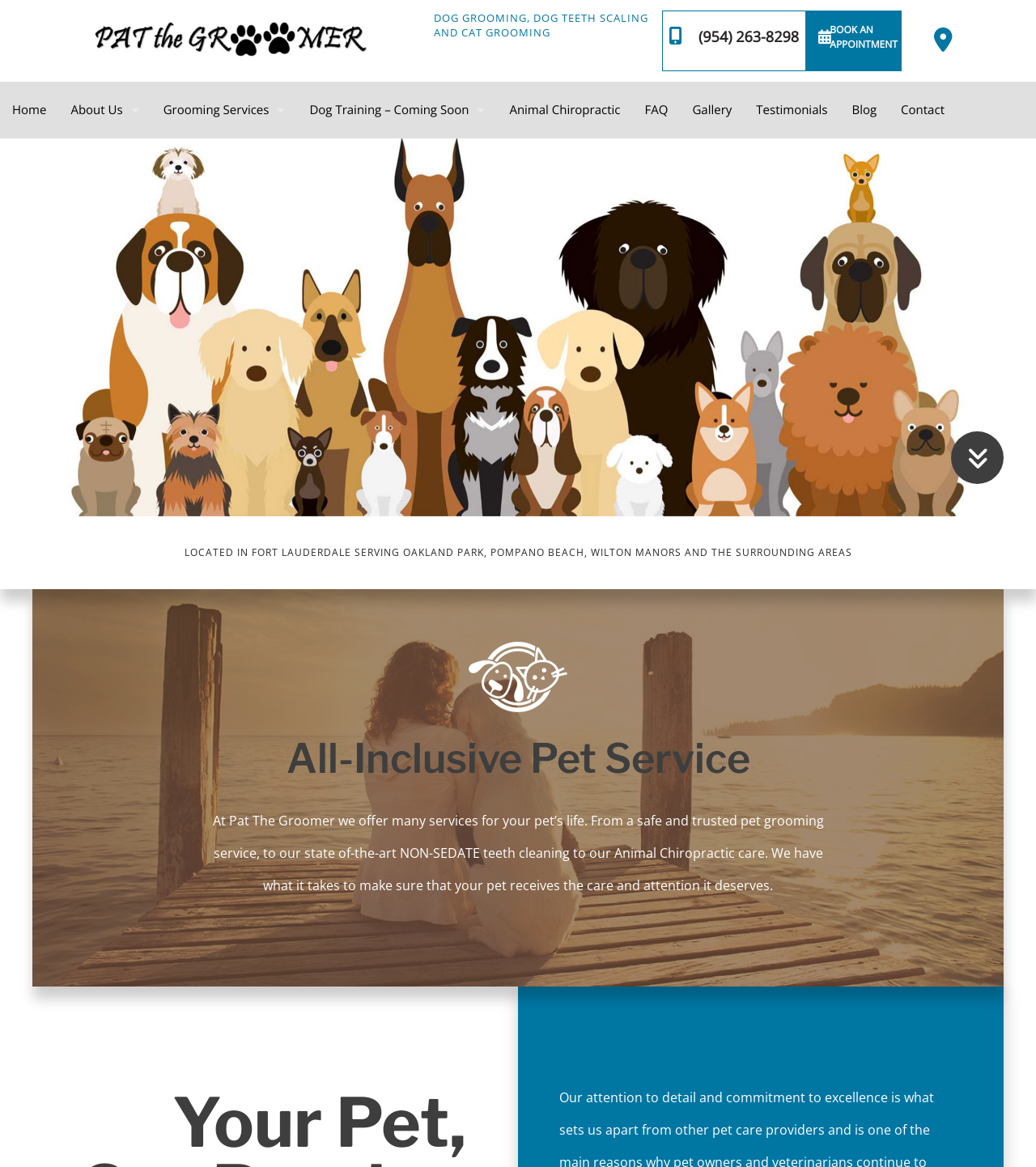Using the elements shown in the image, answer the question comprehensively: What is the focus of Pat The Groomer's services?

Based on the webpage, Pat The Groomer's services are focused on providing care and attention to pets, including grooming, teeth scaling, and chiropractic care, to ensure their overall well-being.